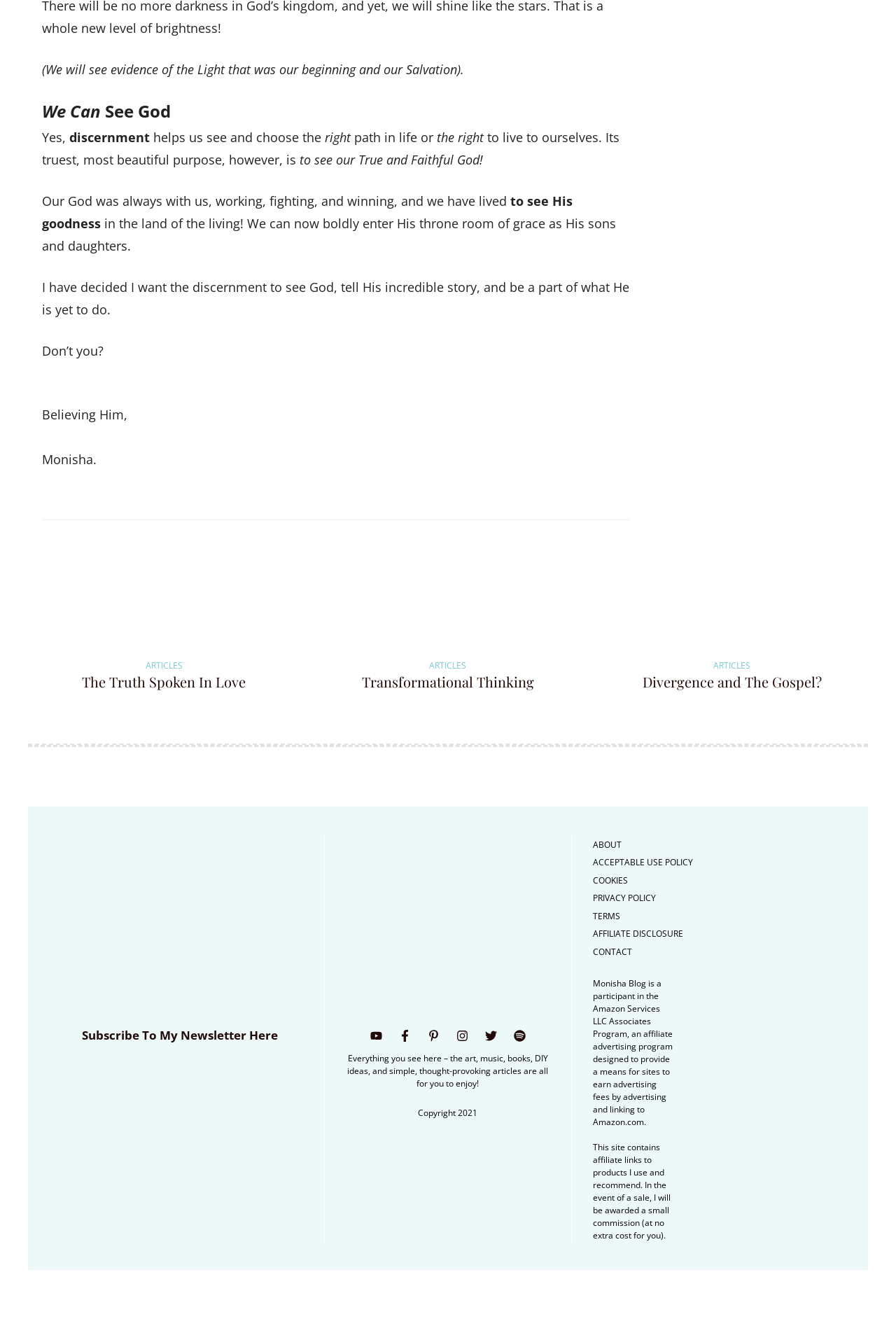Locate the bounding box coordinates of the element you need to click to accomplish the task described by this instruction: "Explore 'VR and AR: The Ethical Challenges Ahead' article".

None